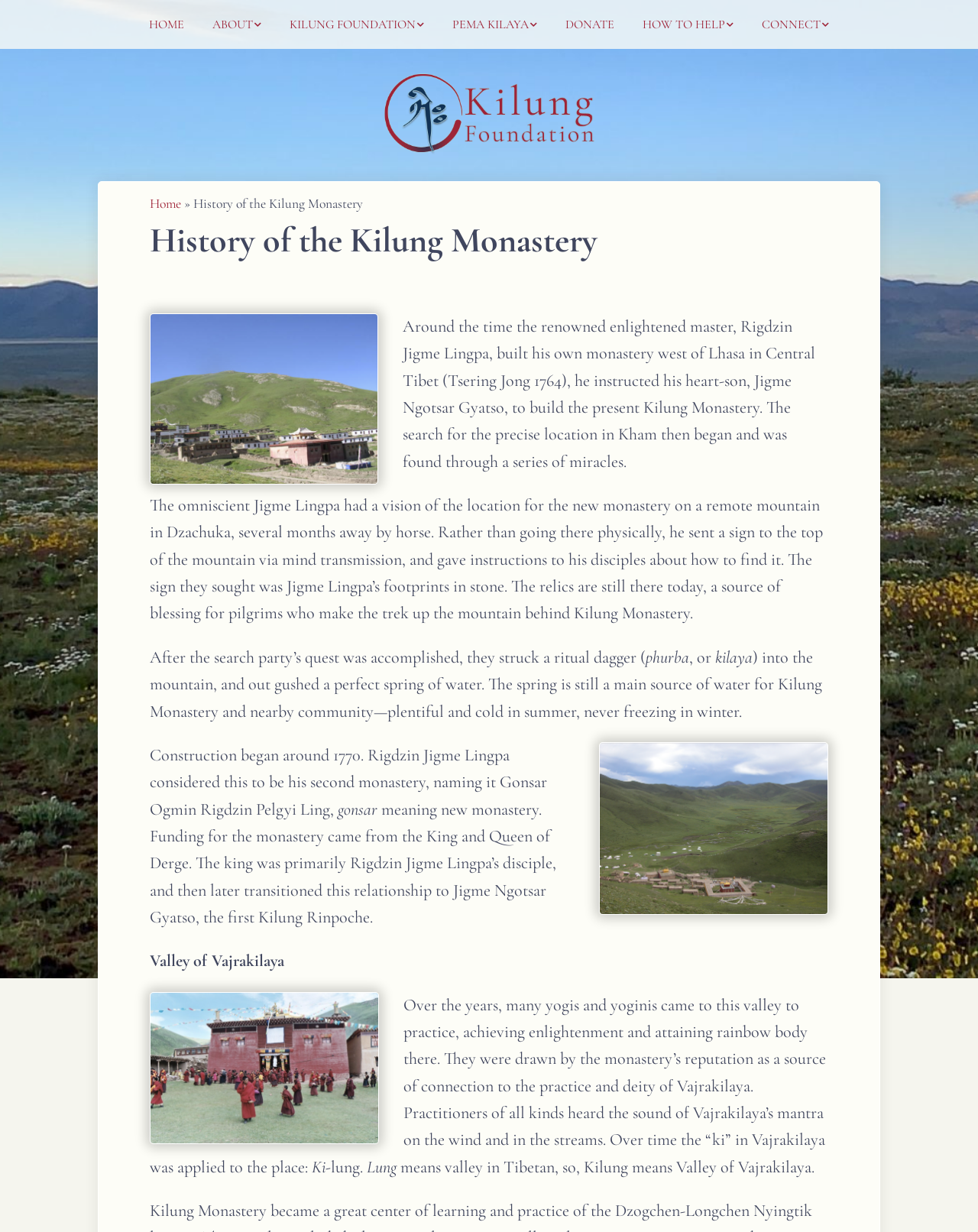Please specify the bounding box coordinates of the clickable region to carry out the following instruction: "Learn about 'KILUNG FOUNDATION'". The coordinates should be four float numbers between 0 and 1, in the format [left, top, right, bottom].

[0.205, 0.081, 0.345, 0.128]